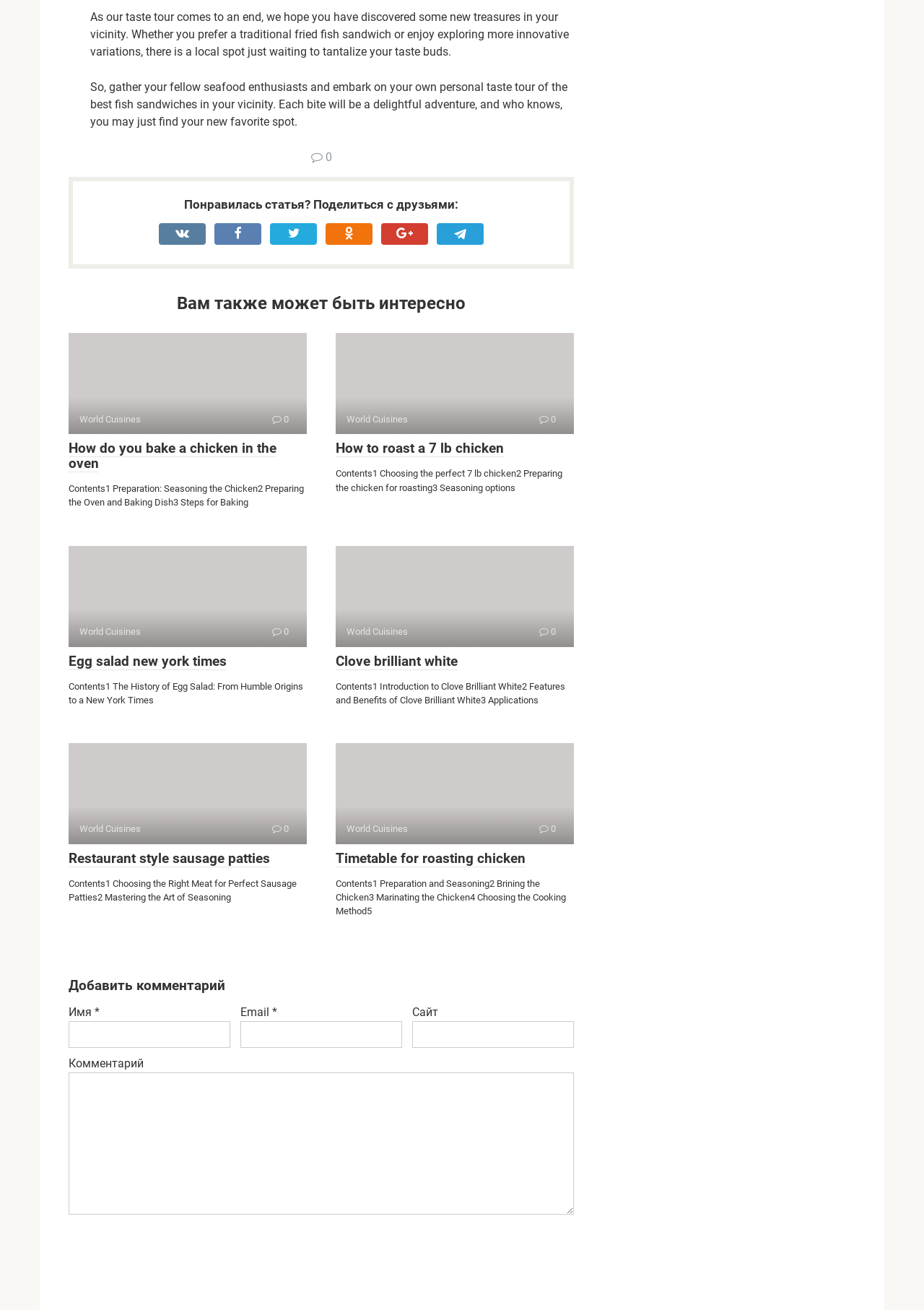Locate the bounding box coordinates of the area that needs to be clicked to fulfill the following instruction: "Click on the link to learn how to bake a chicken in the oven". The coordinates should be in the format of four float numbers between 0 and 1, namely [left, top, right, bottom].

[0.074, 0.254, 0.332, 0.332]